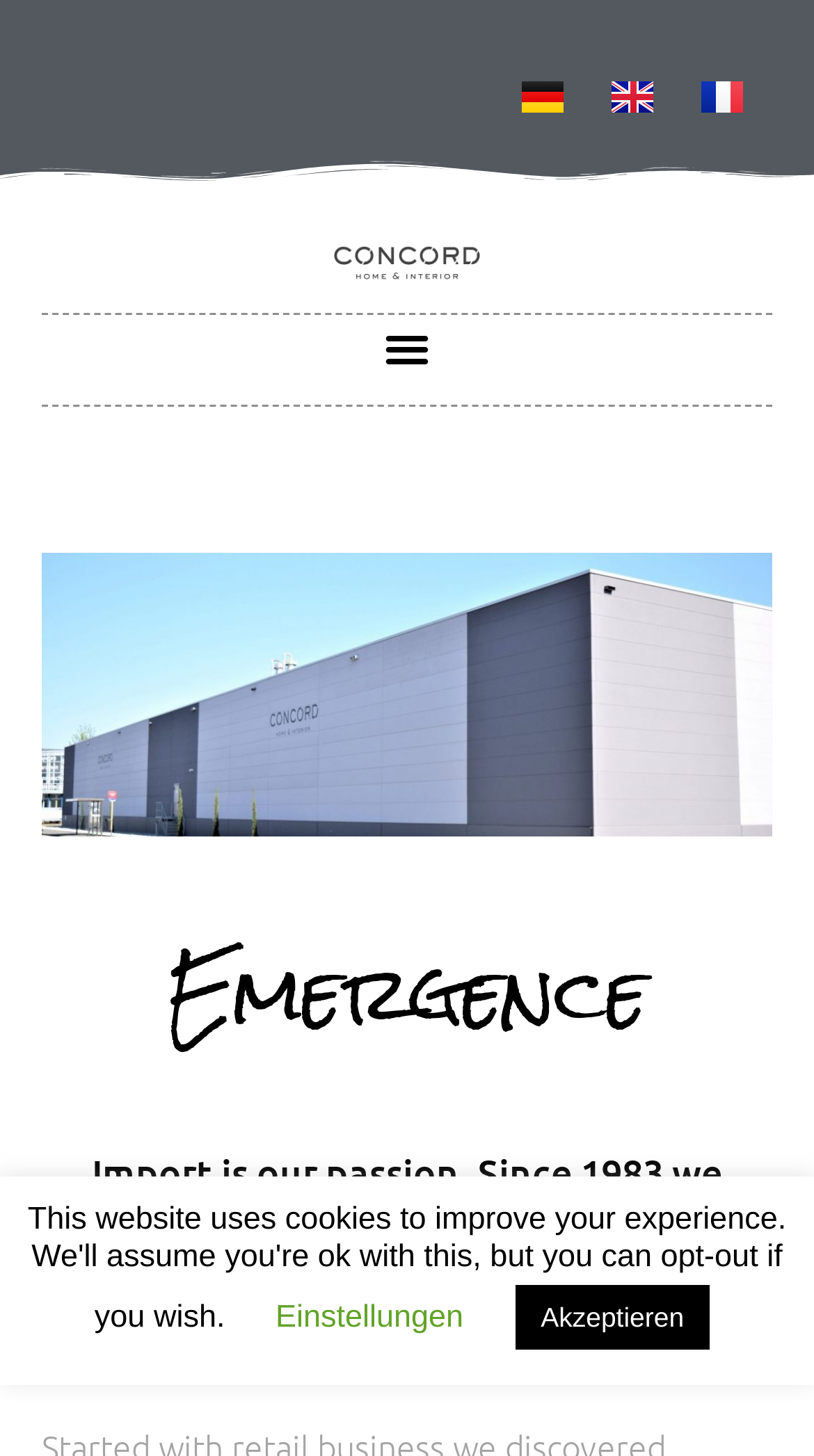Please give a one-word or short phrase response to the following question: 
What is the name of the company?

Emergence